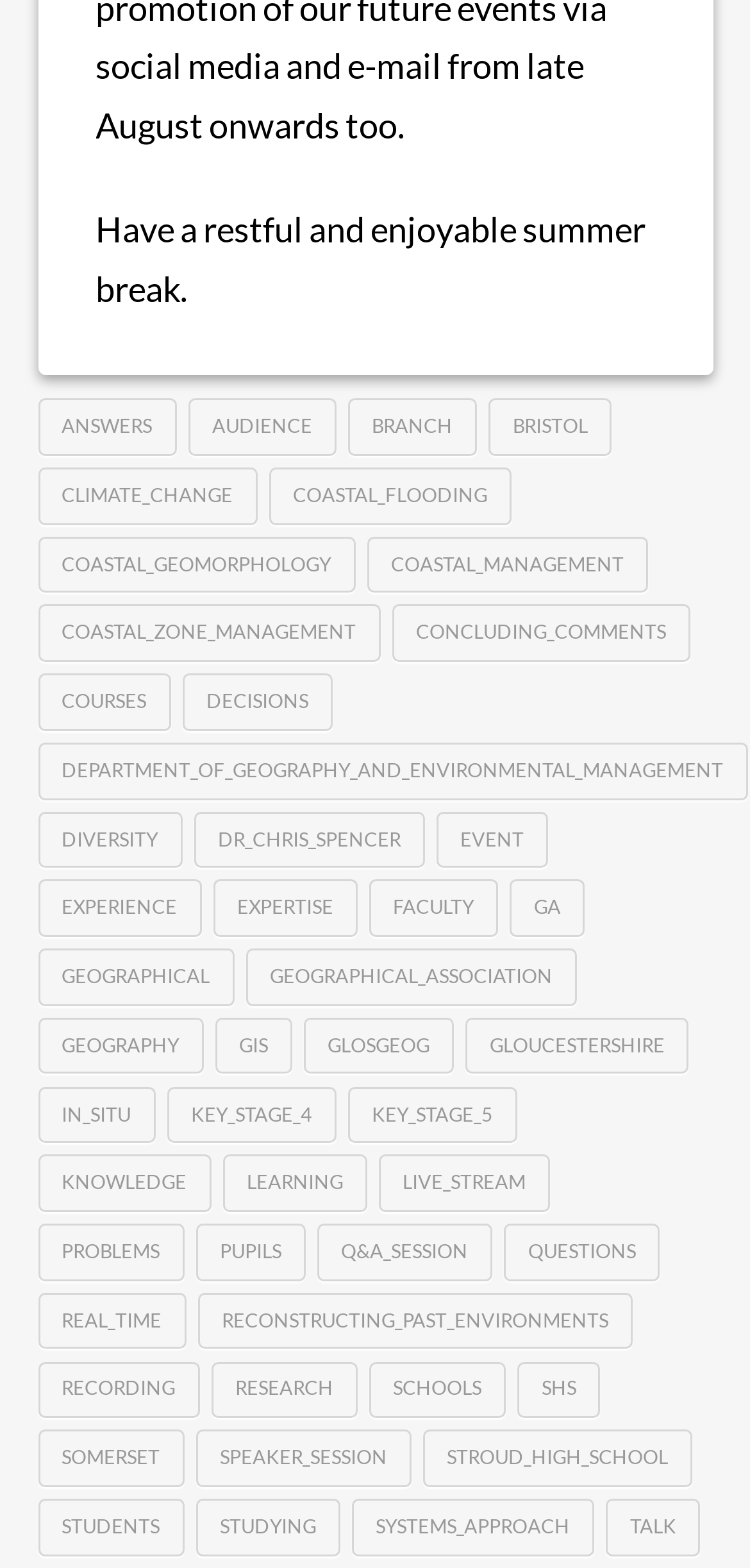Pinpoint the bounding box coordinates of the element that must be clicked to accomplish the following instruction: "Go to the 'STROUD_HIGH_SCHOOL' page". The coordinates should be in the format of four float numbers between 0 and 1, i.e., [left, top, right, bottom].

[0.564, 0.912, 0.923, 0.948]